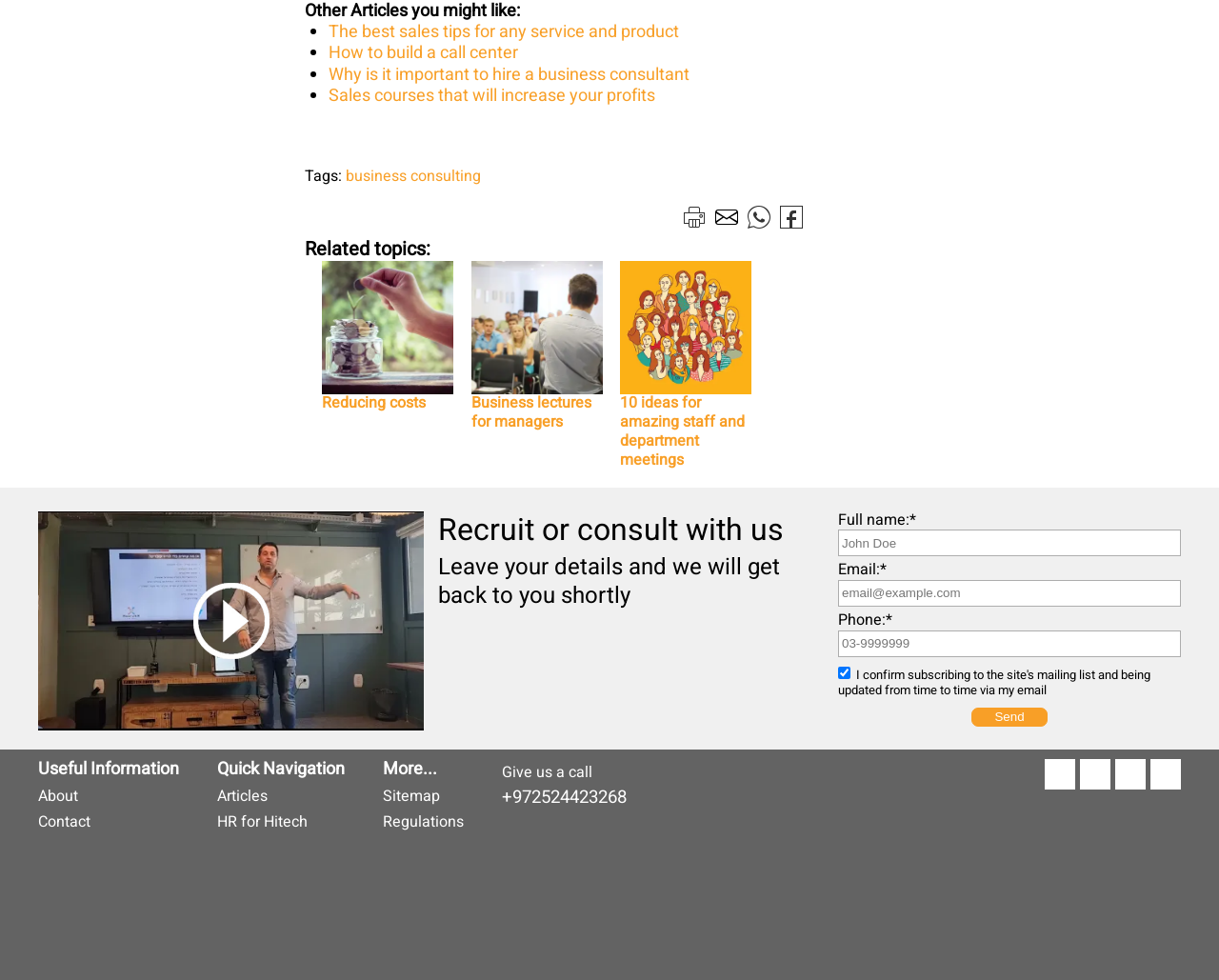Determine the bounding box coordinates of the section to be clicked to follow the instruction: "Contact the dental office". The coordinates should be given as four float numbers between 0 and 1, formatted as [left, top, right, bottom].

None